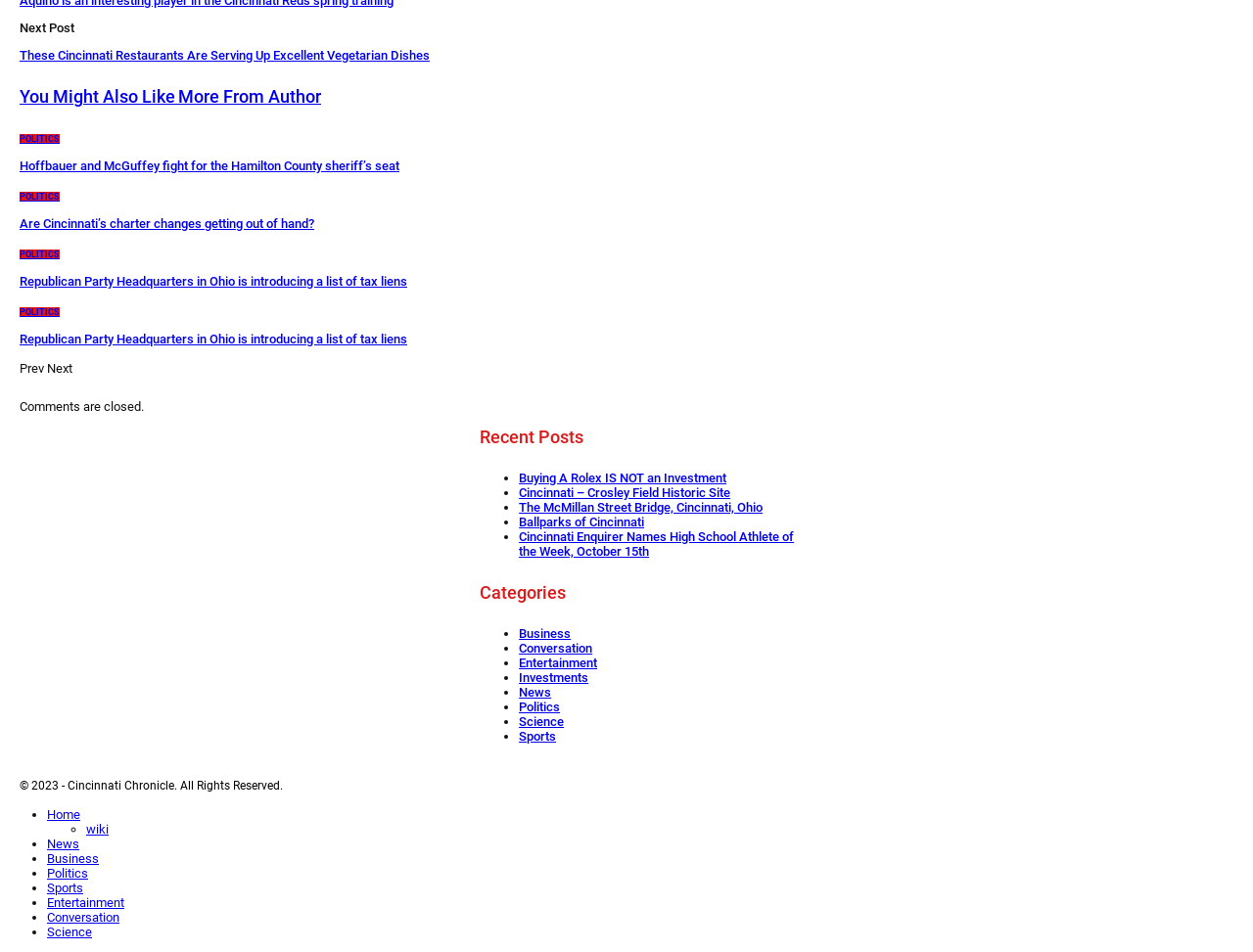What is the purpose of the 'Next' and 'Previous' buttons?
Based on the screenshot, give a detailed explanation to answer the question.

The 'Next' and 'Previous' buttons are generic elements with StaticText 'Next' and 'Prev' respectively. Their purpose is to navigate through posts, allowing users to read the next or previous article.